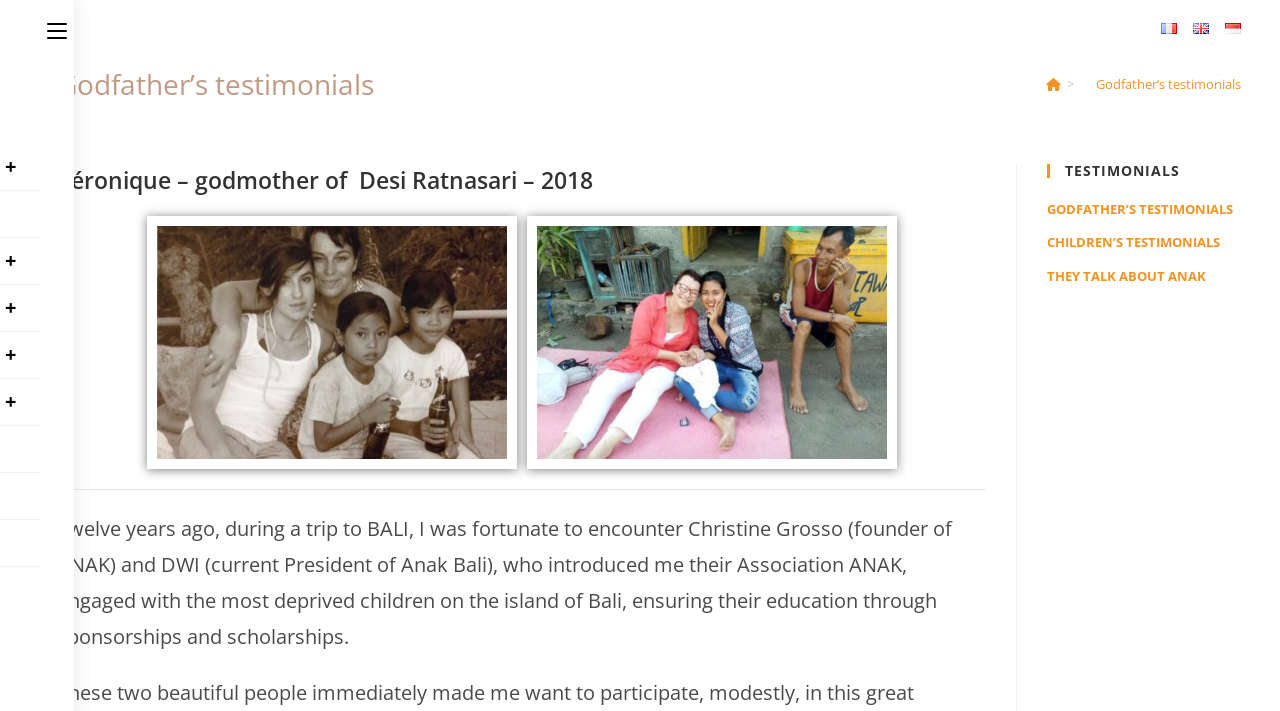What is the name of the godmother mentioned on the webpage?
Using the screenshot, give a one-word or short phrase answer.

Véronique